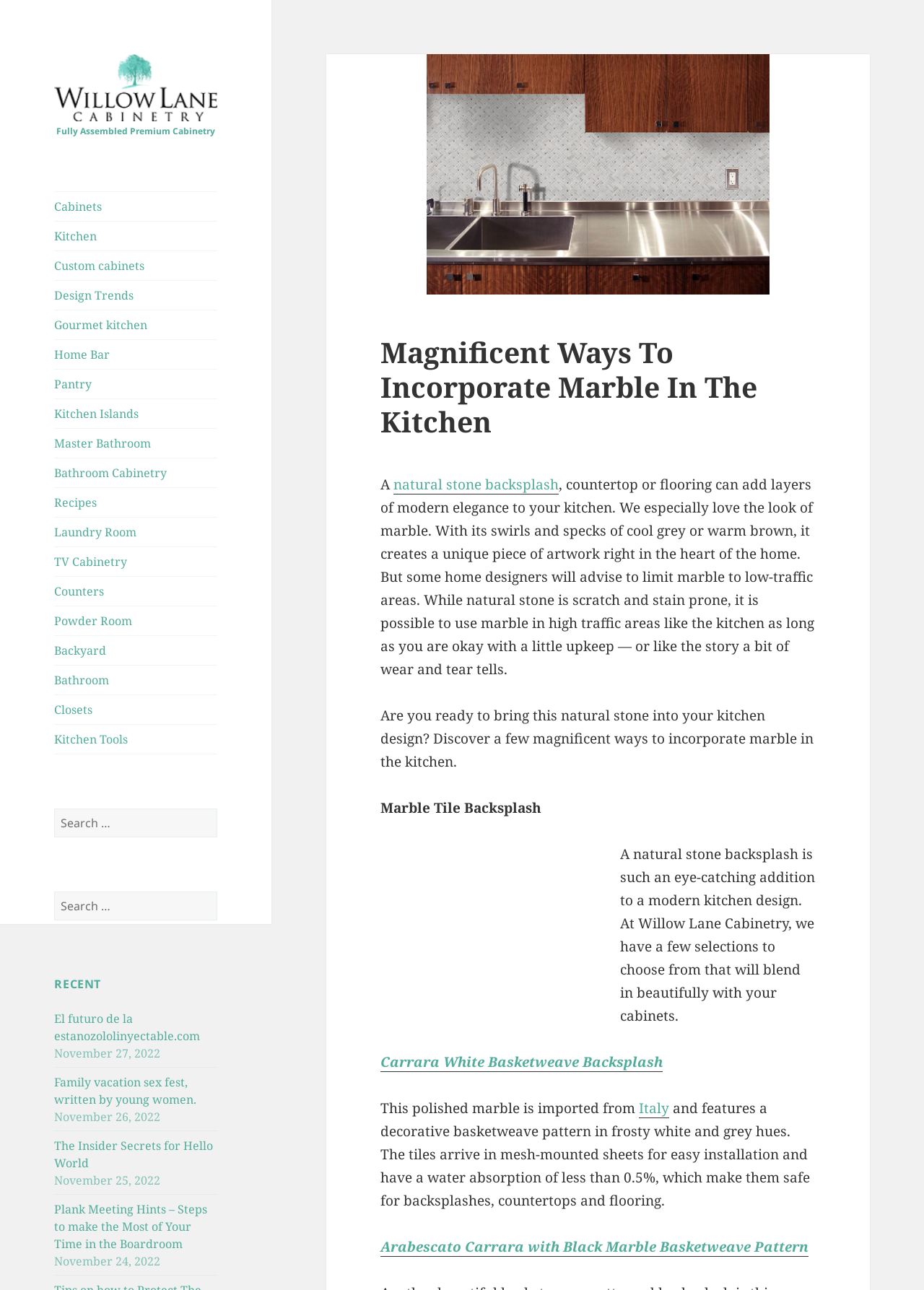Identify and provide the title of the webpage.

Magnificent Ways To Incorporate Marble In The Kitchen